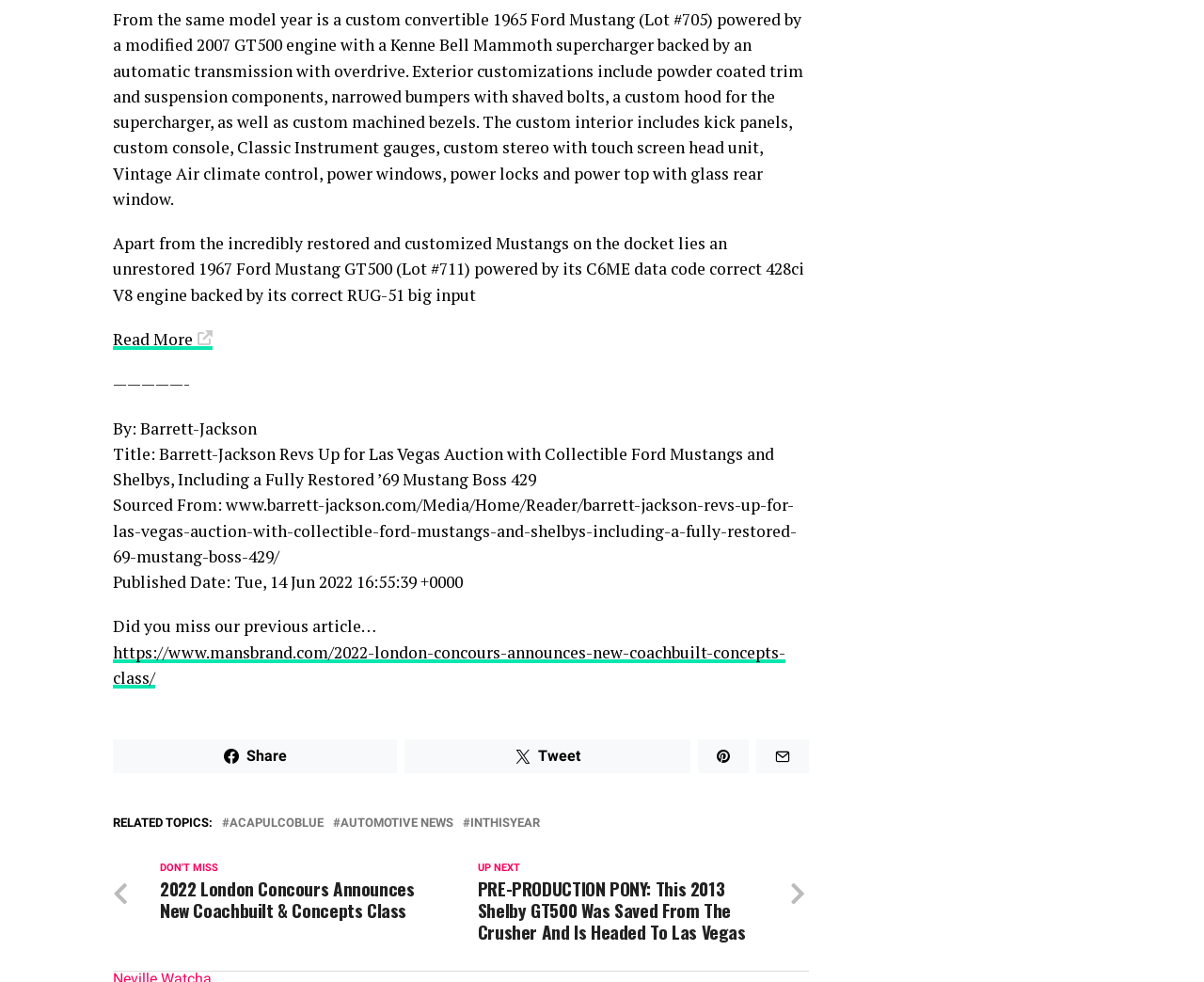What is the source of the article?
Based on the image, provide a one-word or brief-phrase response.

www.barrett-jackson.com